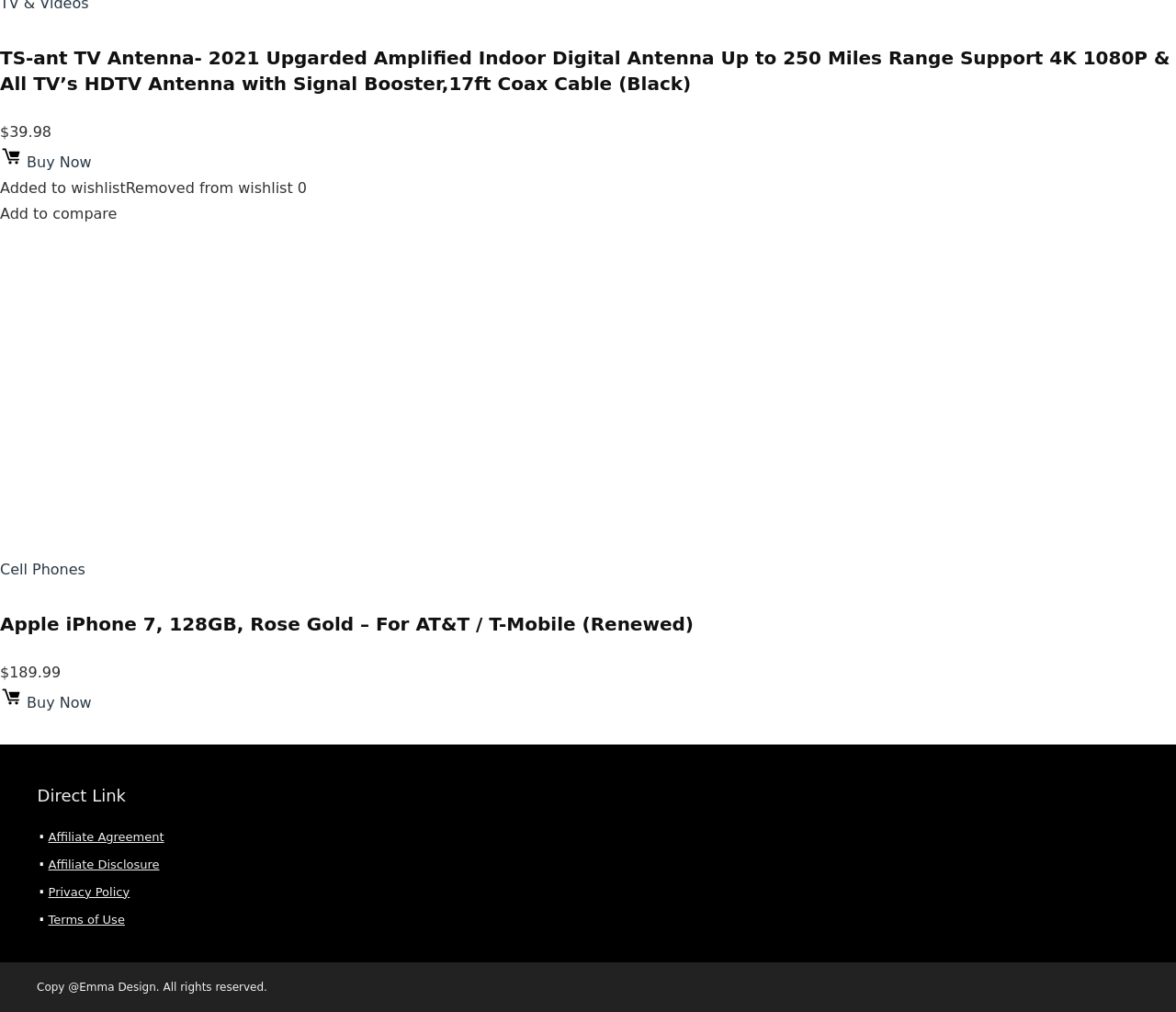Identify the bounding box coordinates of the clickable region necessary to fulfill the following instruction: "Click the 'Add to compare' button". The bounding box coordinates should be four float numbers between 0 and 1, i.e., [left, top, right, bottom].

[0.0, 0.202, 0.1, 0.219]